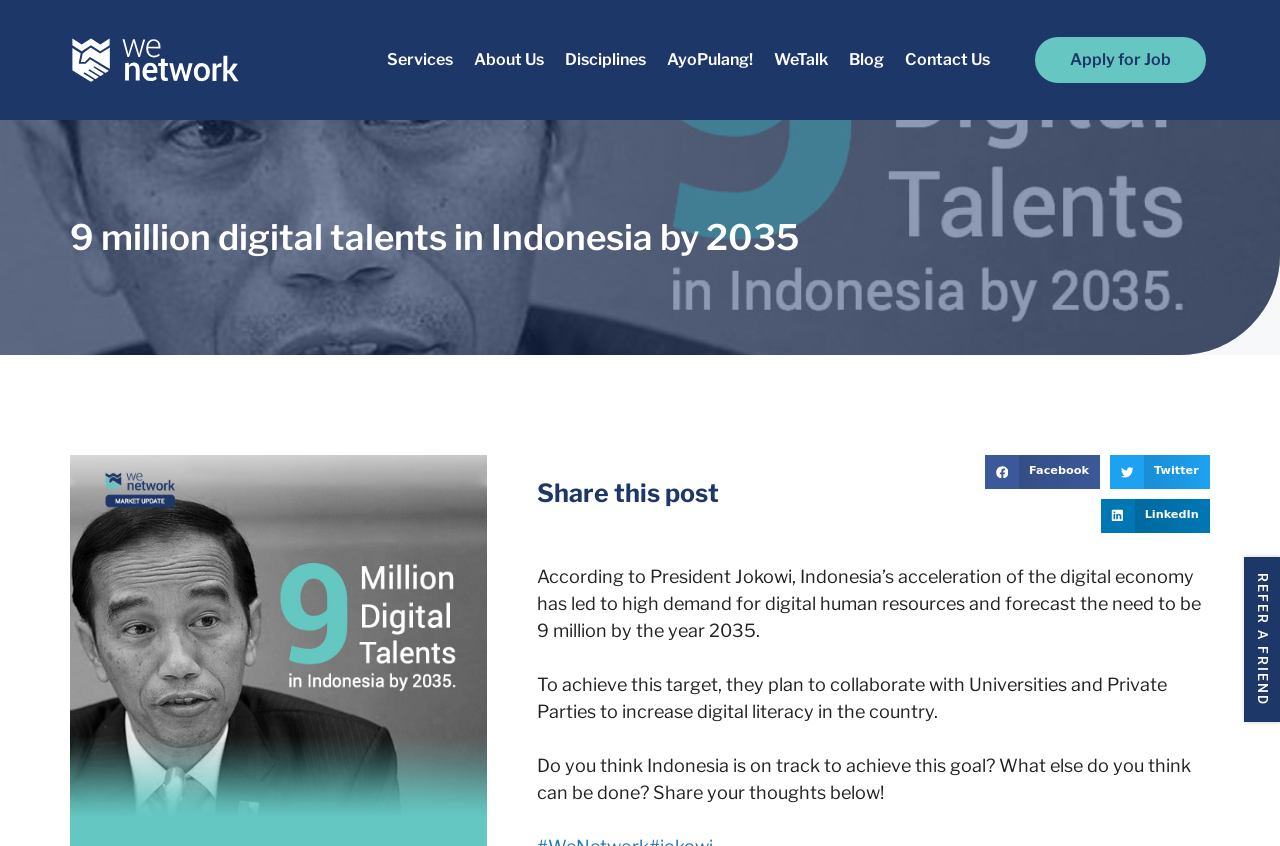Generate the text of the webpage's primary heading.

9 million digital talents in Indonesia by 2035